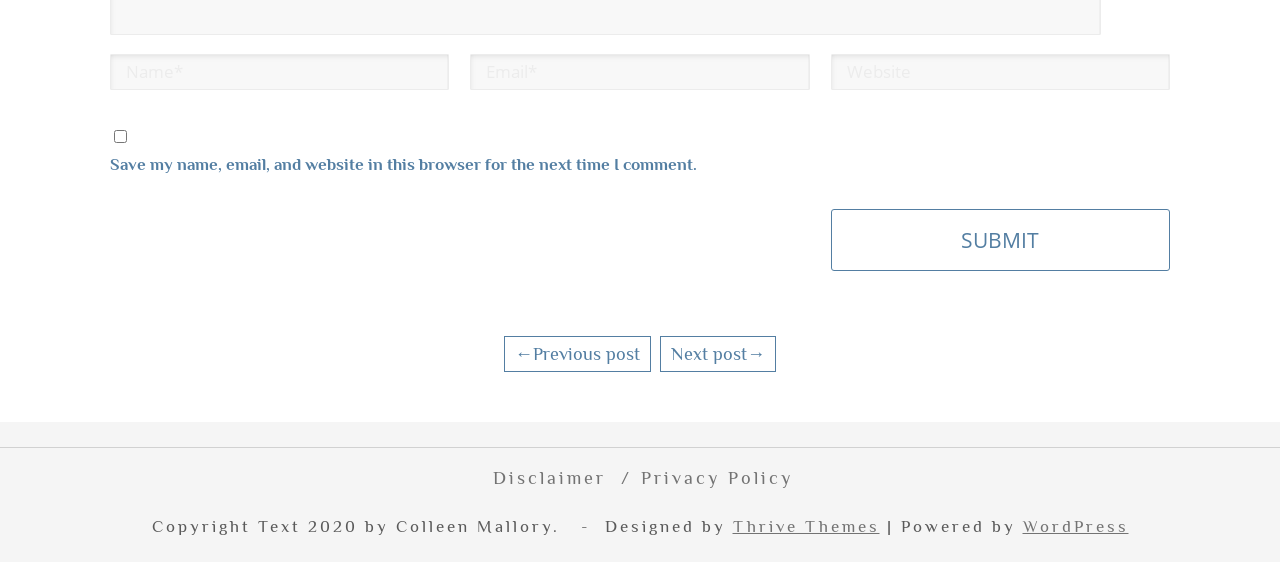Determine the bounding box coordinates of the target area to click to execute the following instruction: "Check the save option."

[0.089, 0.232, 0.099, 0.255]